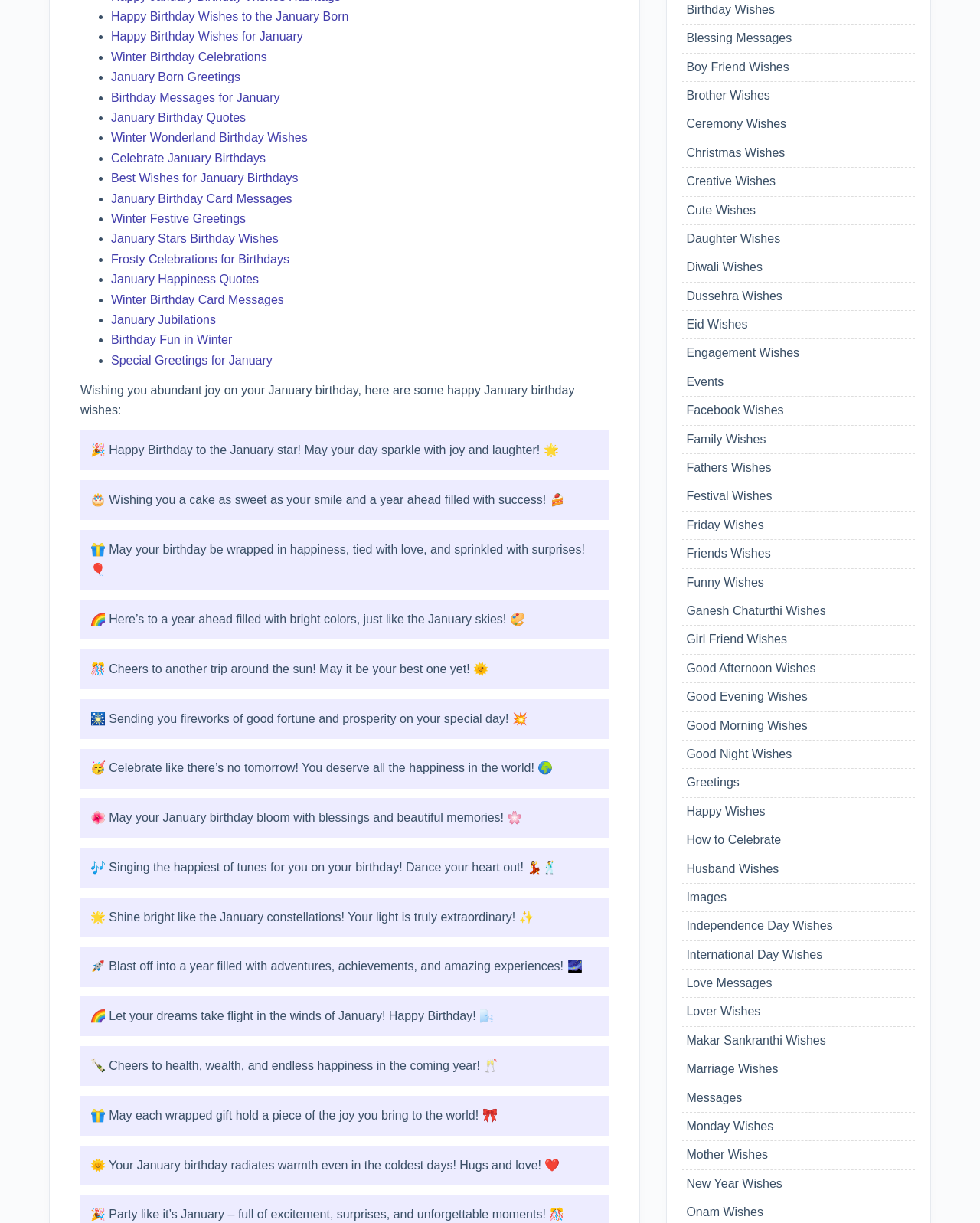Identify the bounding box coordinates of the section that should be clicked to achieve the task described: "Click on 'Winter Birthday Celebrations'".

[0.113, 0.041, 0.272, 0.052]